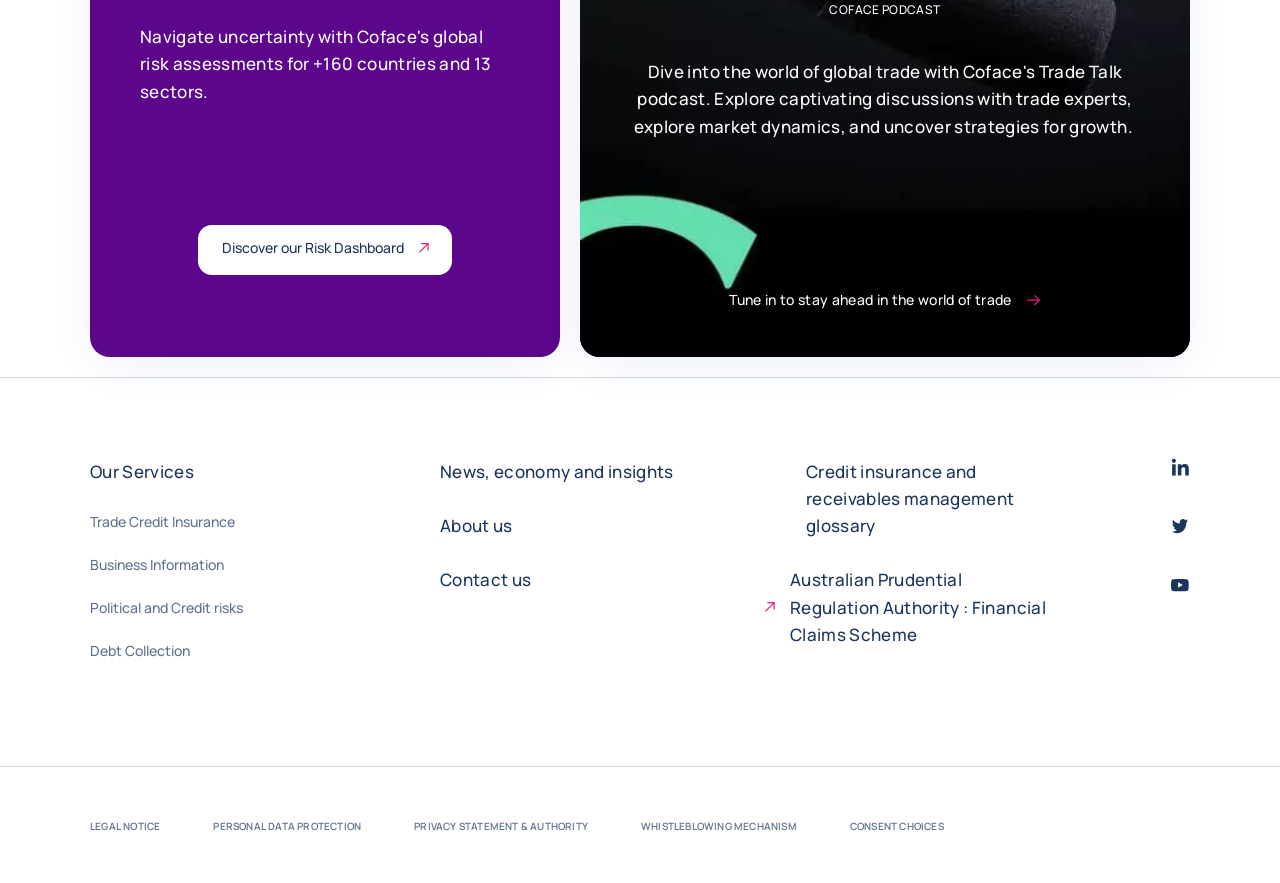Please determine the bounding box coordinates, formatted as (top-left x, top-left y, bottom-right x, bottom-right y), with all values as floating point numbers between 0 and 1. Identify the bounding box of the region described as: Trade Credit Insurance

[0.07, 0.583, 0.184, 0.599]